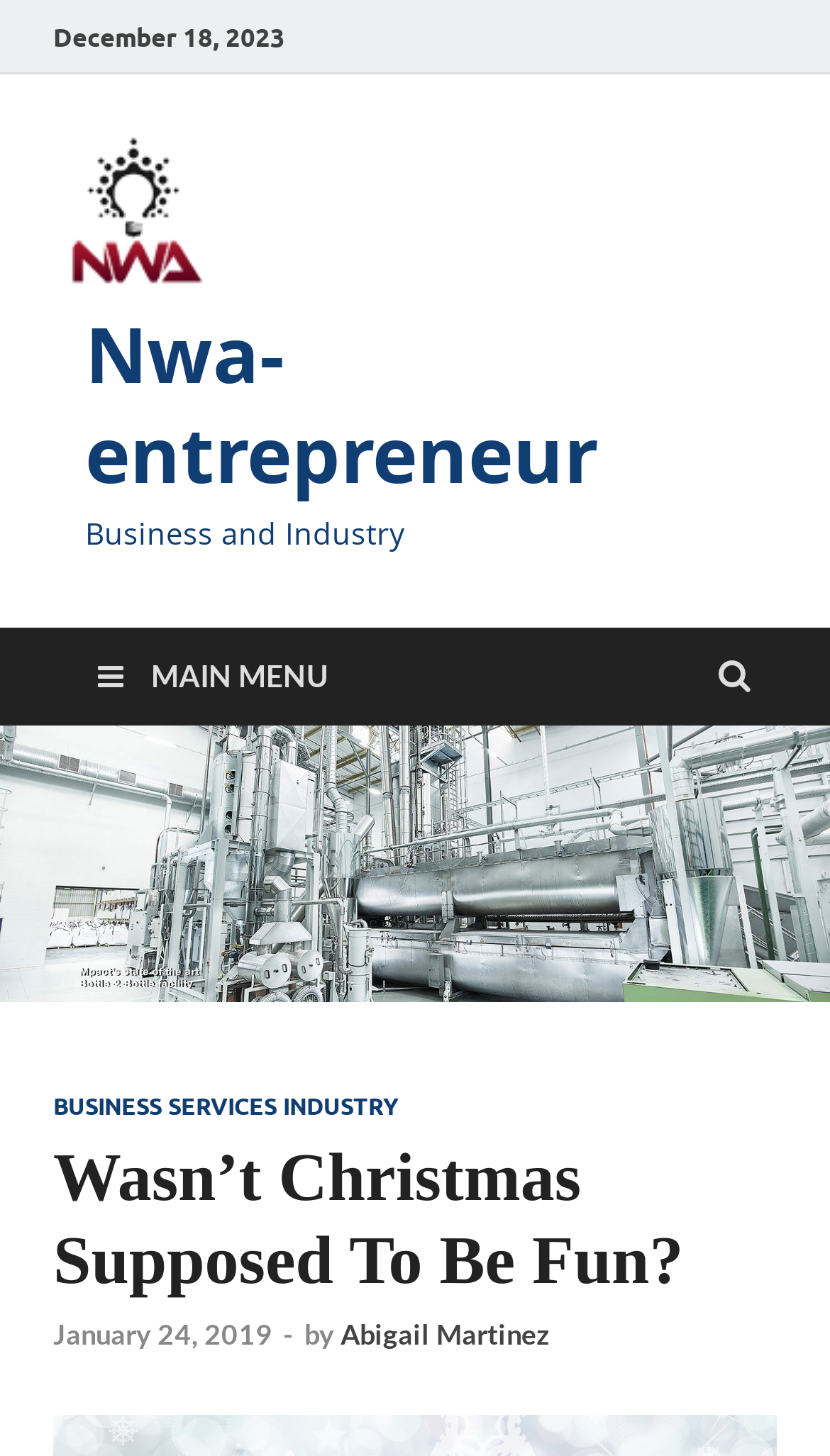What is the main menu item?
Look at the screenshot and give a one-word or phrase answer.

MAIN MENU